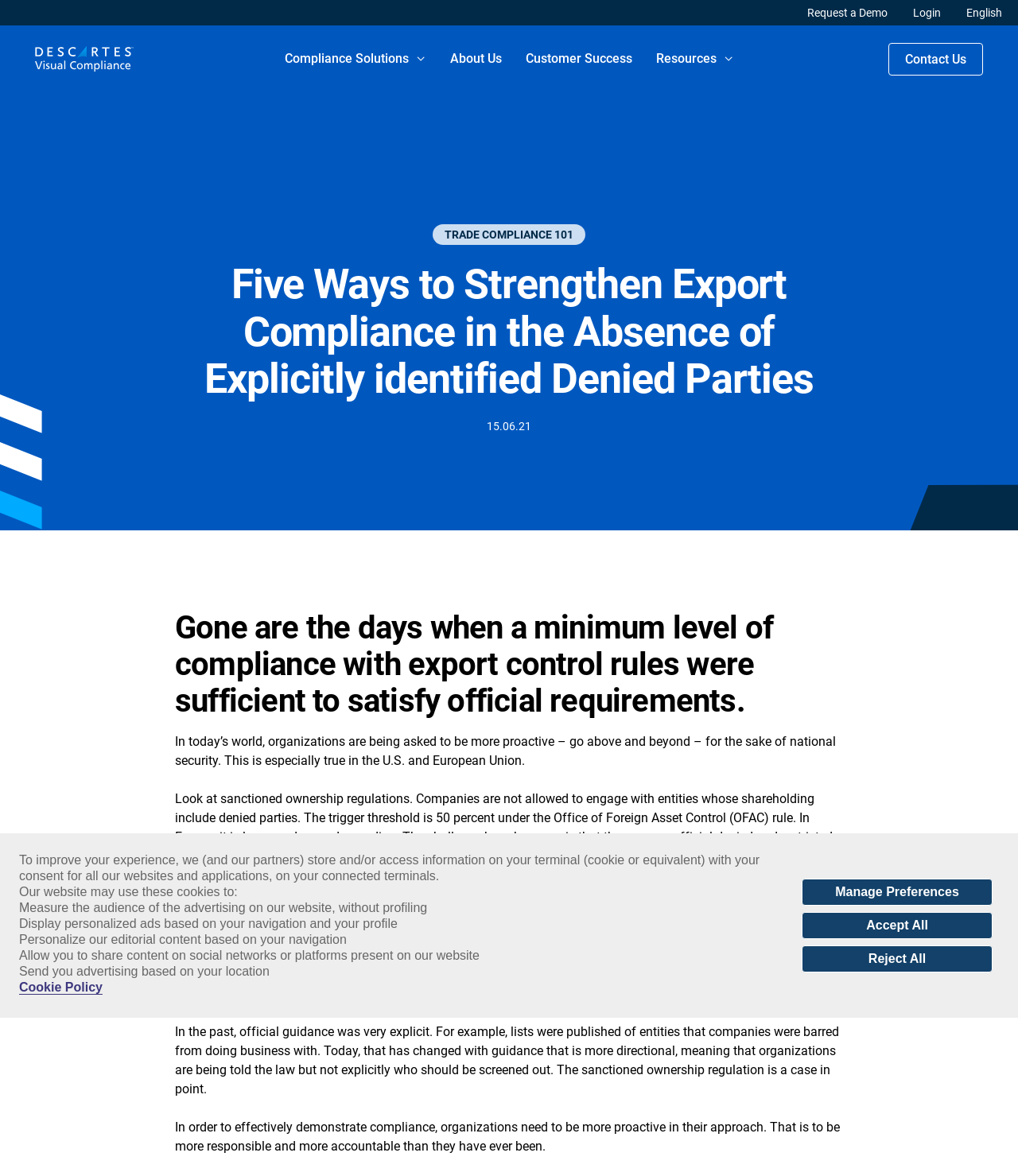Locate the bounding box coordinates of the item that should be clicked to fulfill the instruction: "Click the 'Login' link".

[0.897, 0.005, 0.924, 0.016]